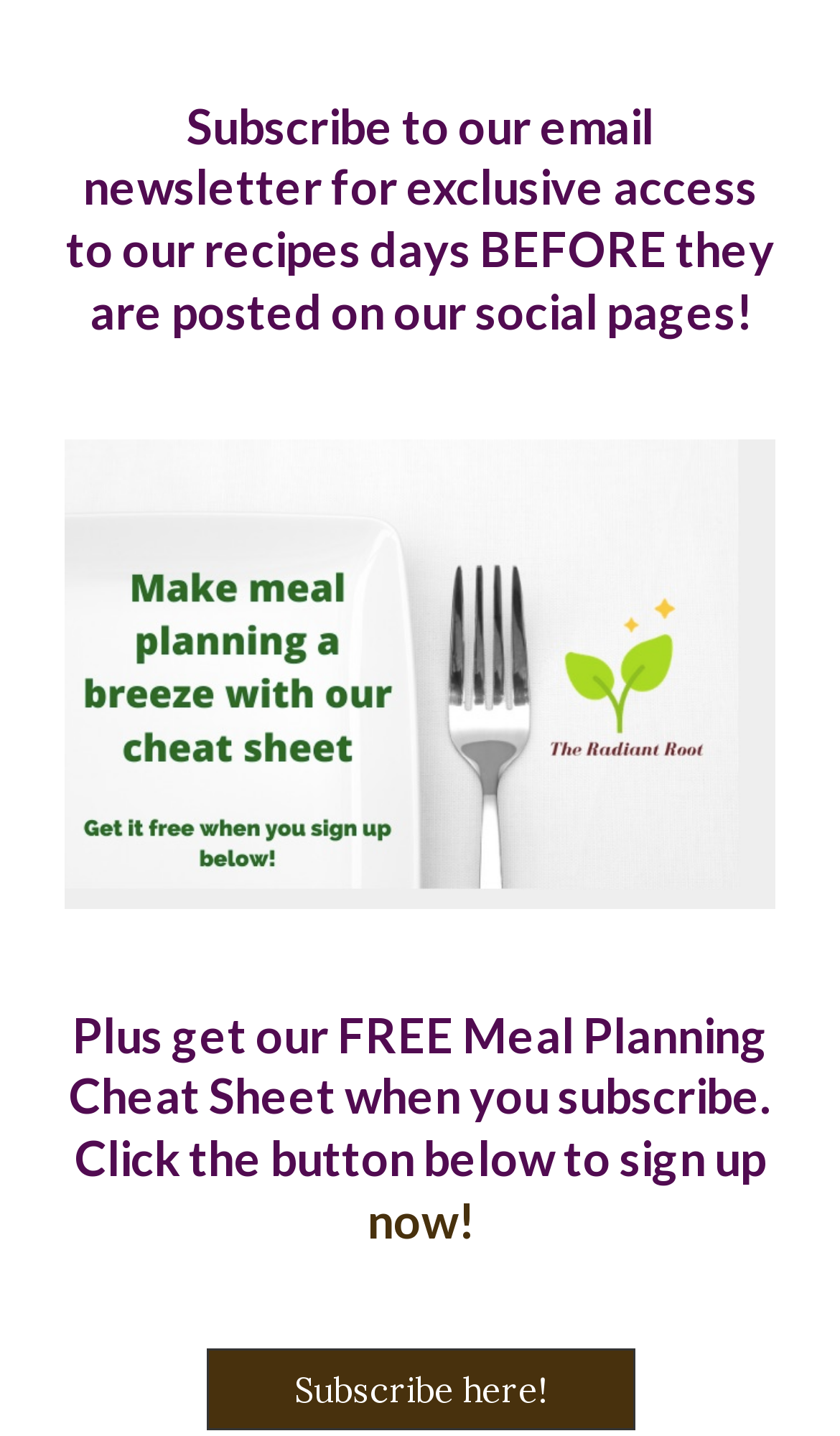How many steps are involved in meal planning for beginners?
Please provide a comprehensive answer based on the visual information in the image.

The webpage title is 'Meal Planning For Beginners in 6 Easy Steps - The Radiant Root', which suggests that the webpage is about meal planning for beginners and it involves 6 easy steps.